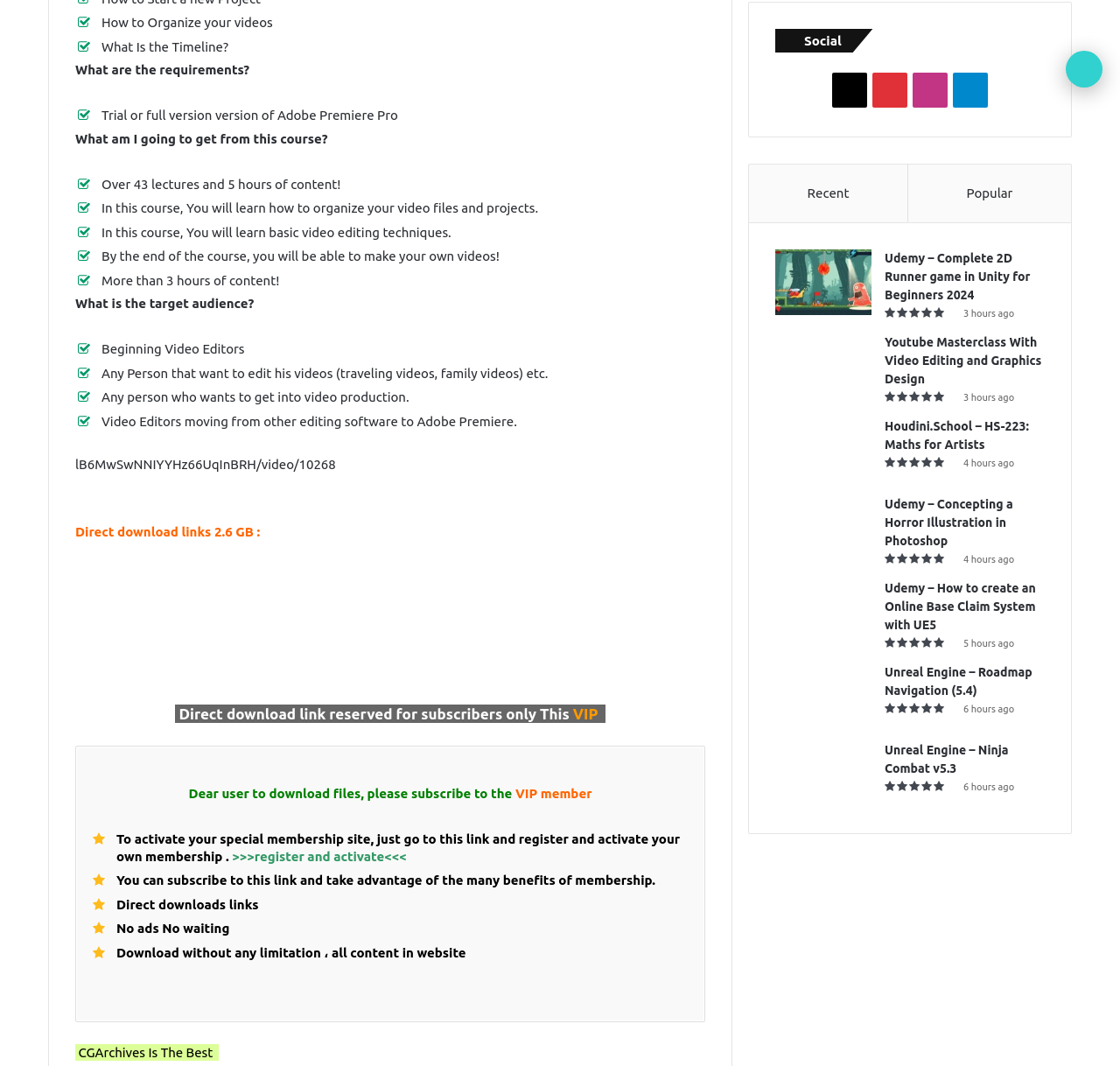Determine the bounding box coordinates of the clickable area required to perform the following instruction: "Follow on Twitter". The coordinates should be represented as four float numbers between 0 and 1: [left, top, right, bottom].

None